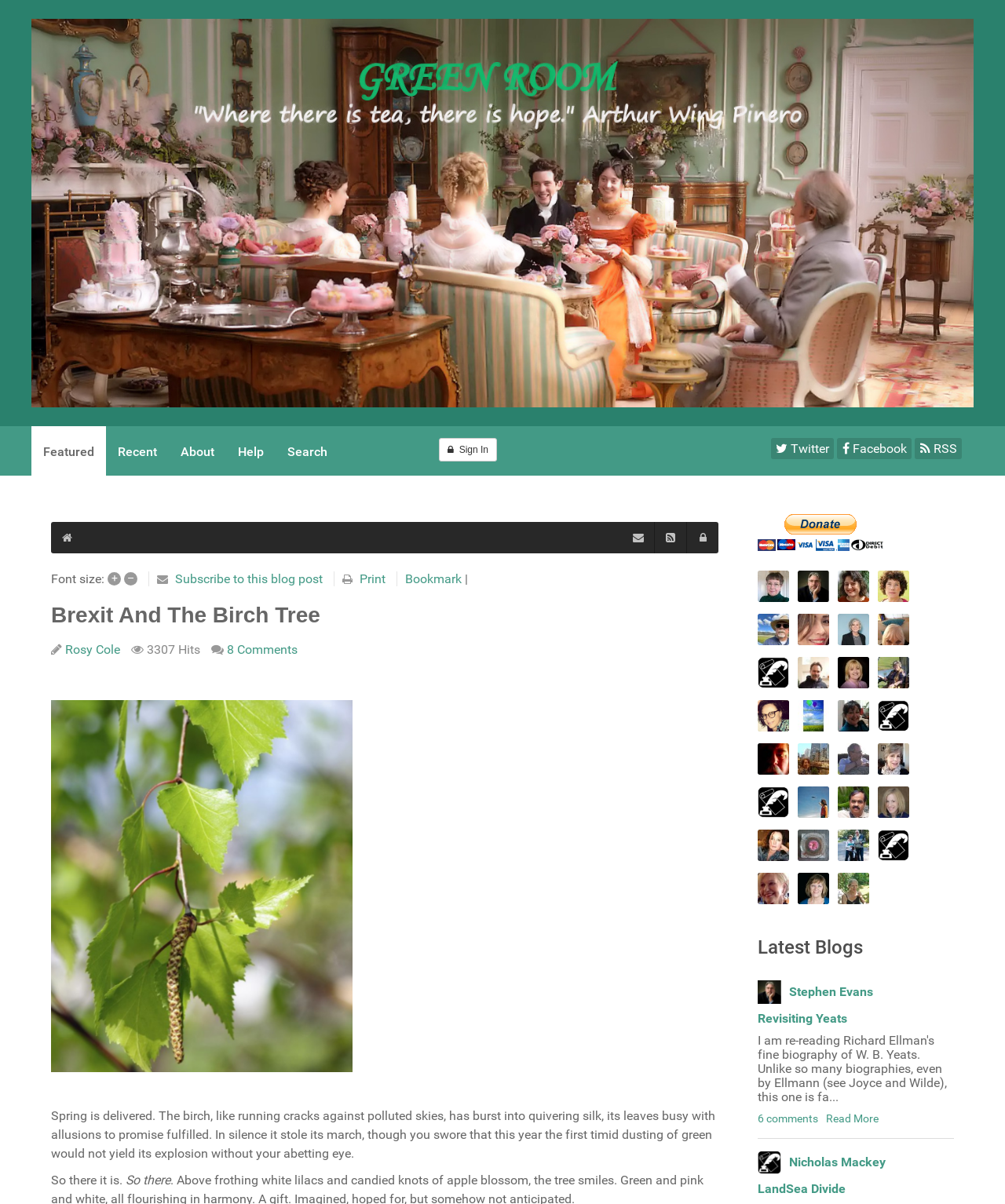Is there a search function on the webpage?
Offer a detailed and full explanation in response to the question.

I found the answer by looking at the link element with the text 'Search' which is located at the top of the webpage, indicating that there is a search function available.